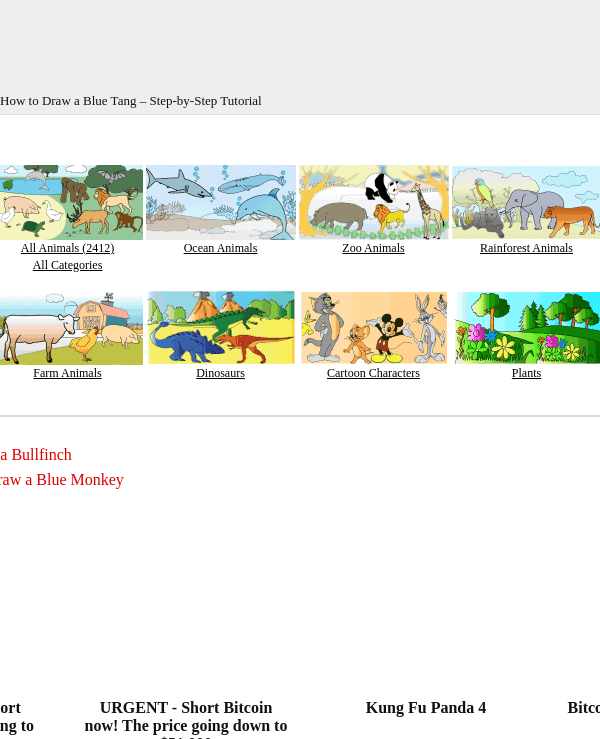Provide a one-word or one-phrase answer to the question:
What type of animals are featured in the links?

Various animals